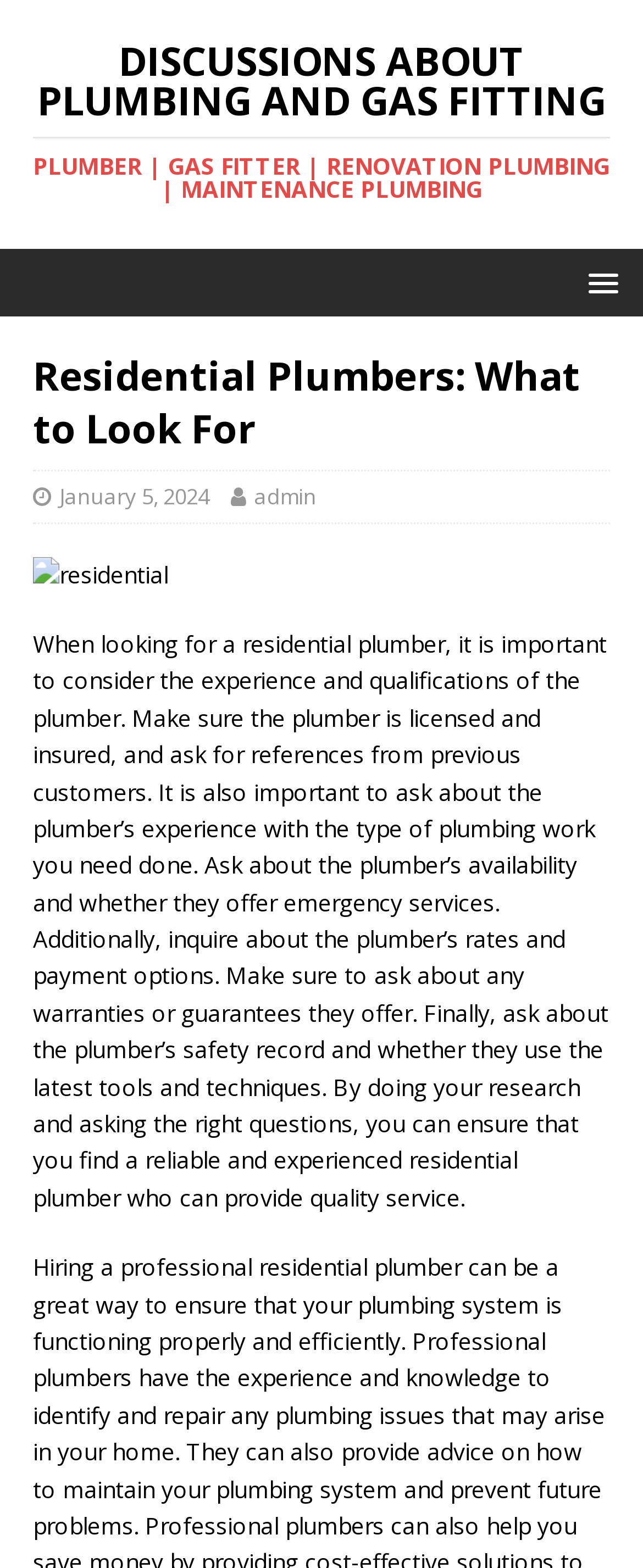Locate the primary heading on the webpage and return its text.

Residential Plumbers: What to Look For